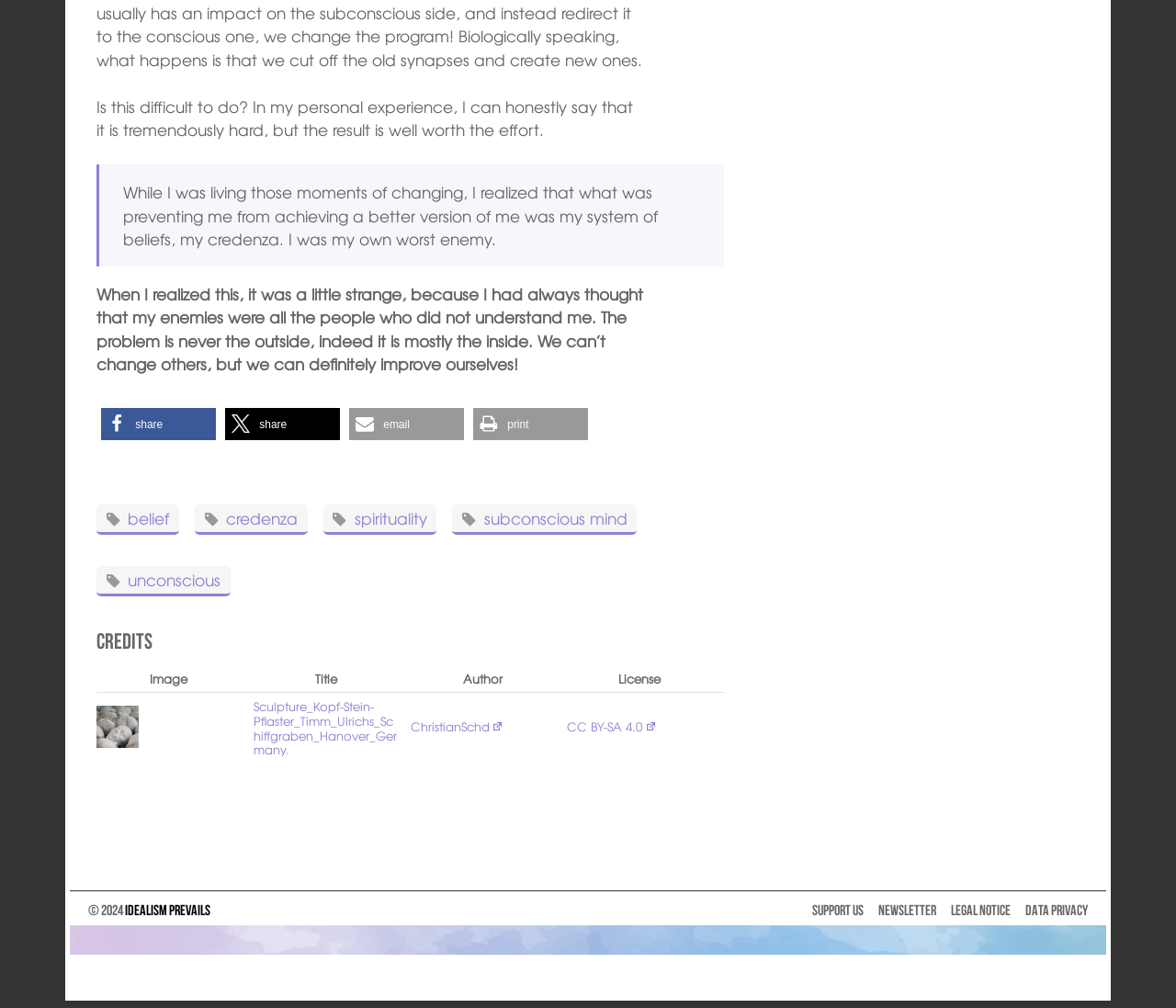Determine the bounding box coordinates of the clickable region to execute the instruction: "Explore belief". The coordinates should be four float numbers between 0 and 1, denoted as [left, top, right, bottom].

[0.082, 0.5, 0.152, 0.531]